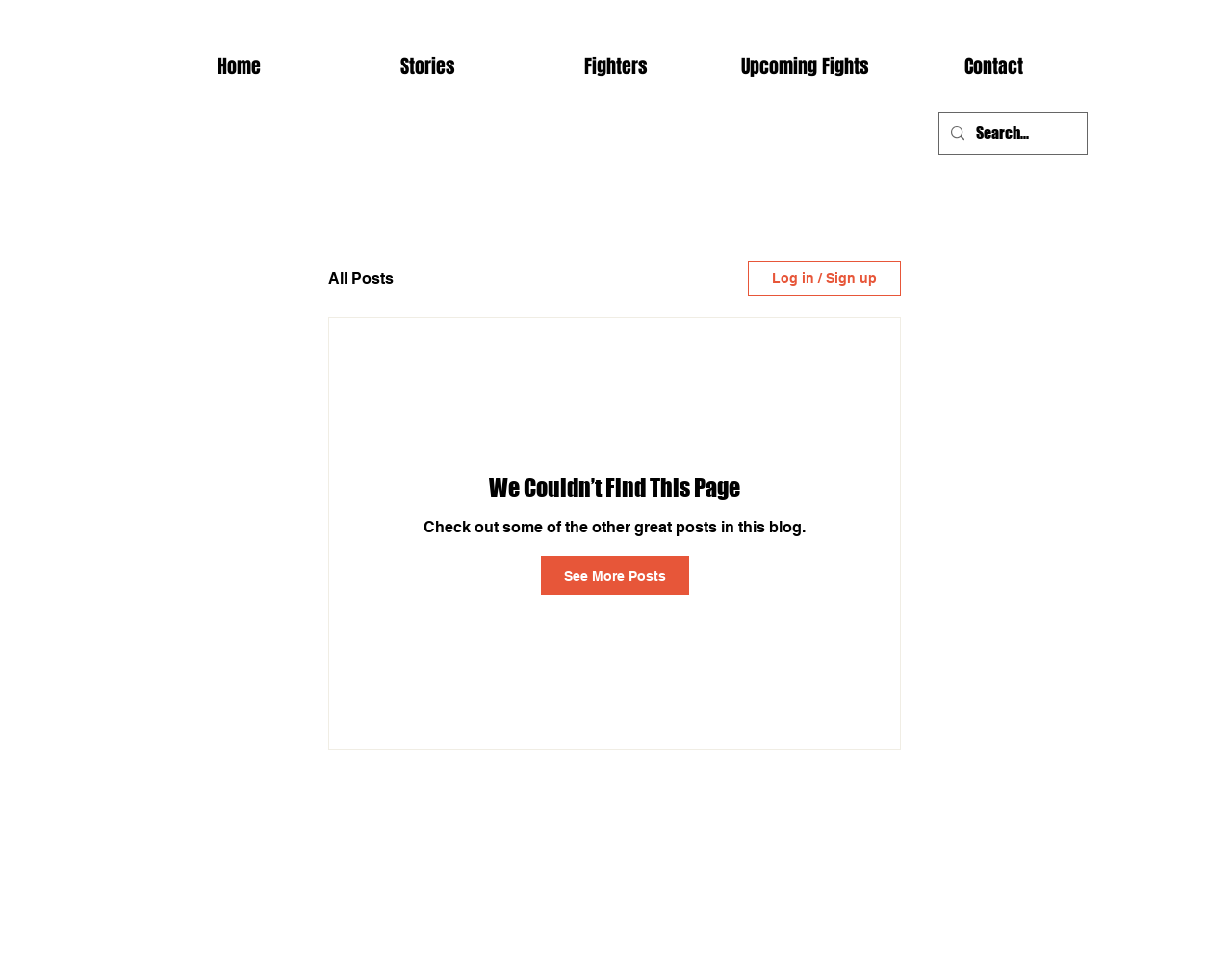Kindly determine the bounding box coordinates for the clickable area to achieve the given instruction: "view all posts".

[0.266, 0.281, 0.32, 0.301]